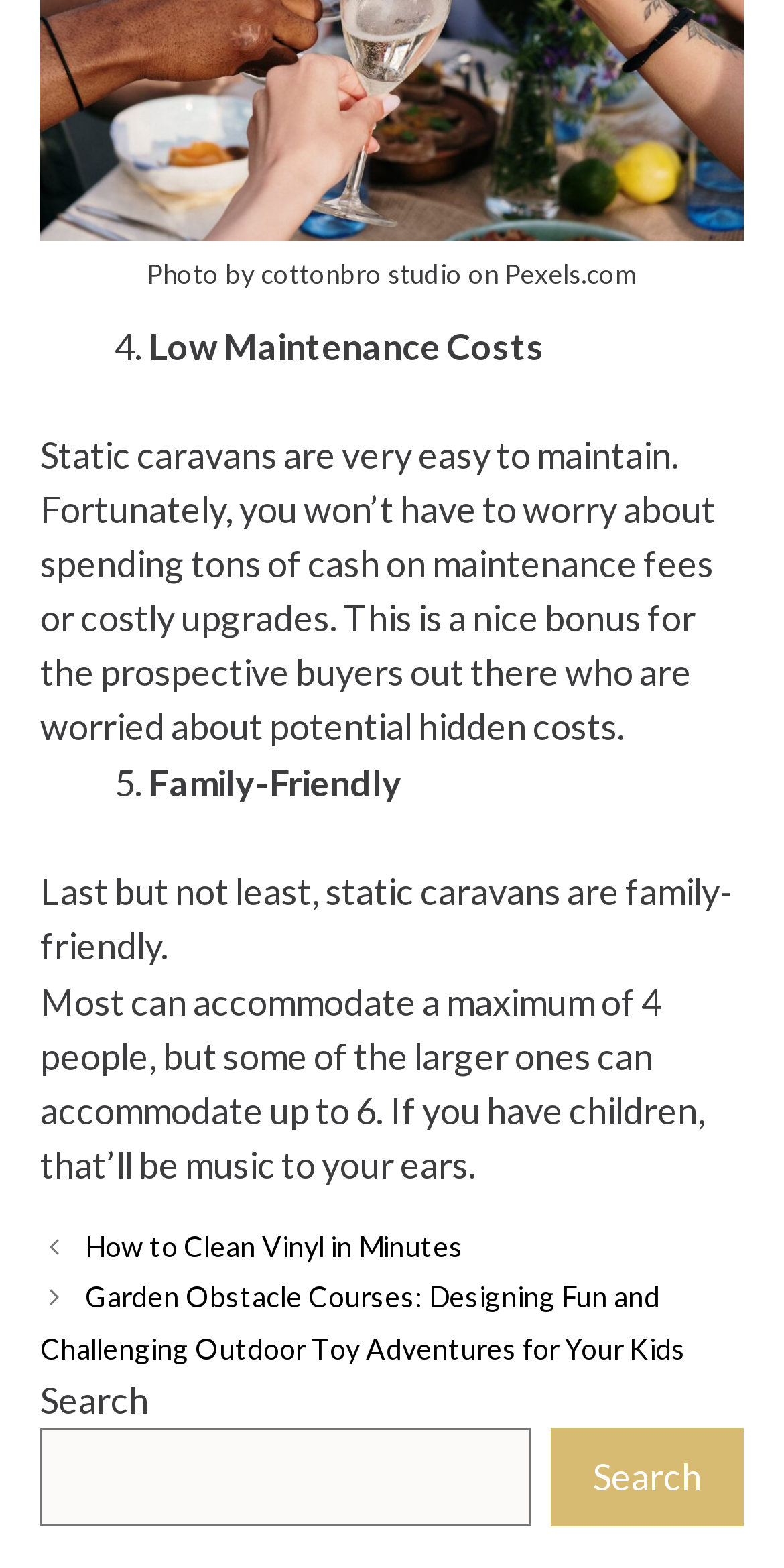What is the purpose of the search box at the bottom of the webpage?
Give a detailed response to the question by analyzing the screenshot.

The search box at the bottom of the webpage is labeled 'Search' and is likely intended for searching posts, as it is located near the 'Posts' navigation link.